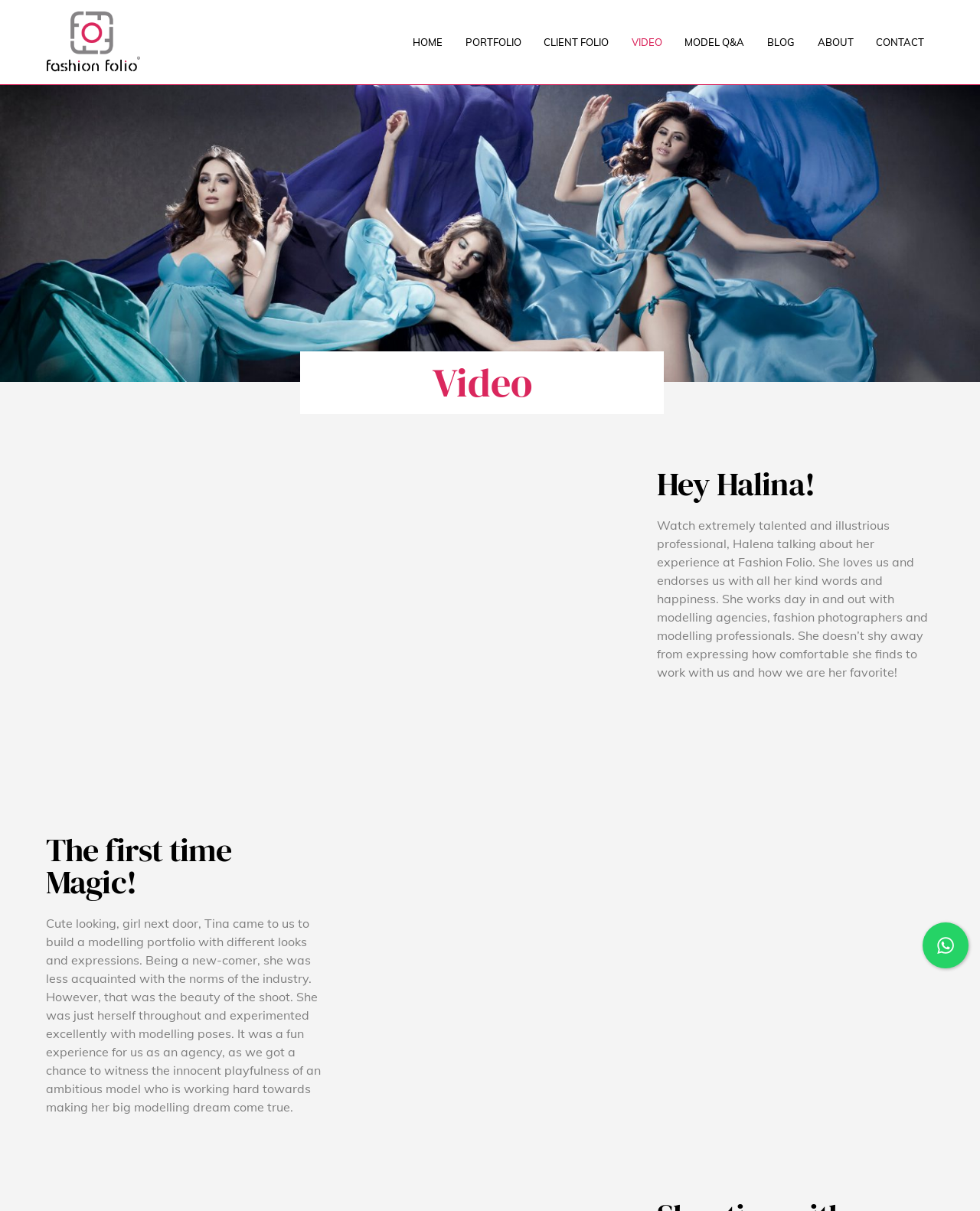Please identify the bounding box coordinates of the element's region that I should click in order to complete the following instruction: "Click on the Back To Top button". The bounding box coordinates consist of four float numbers between 0 and 1, i.e., [left, top, right, bottom].

[0.966, 0.764, 0.995, 0.8]